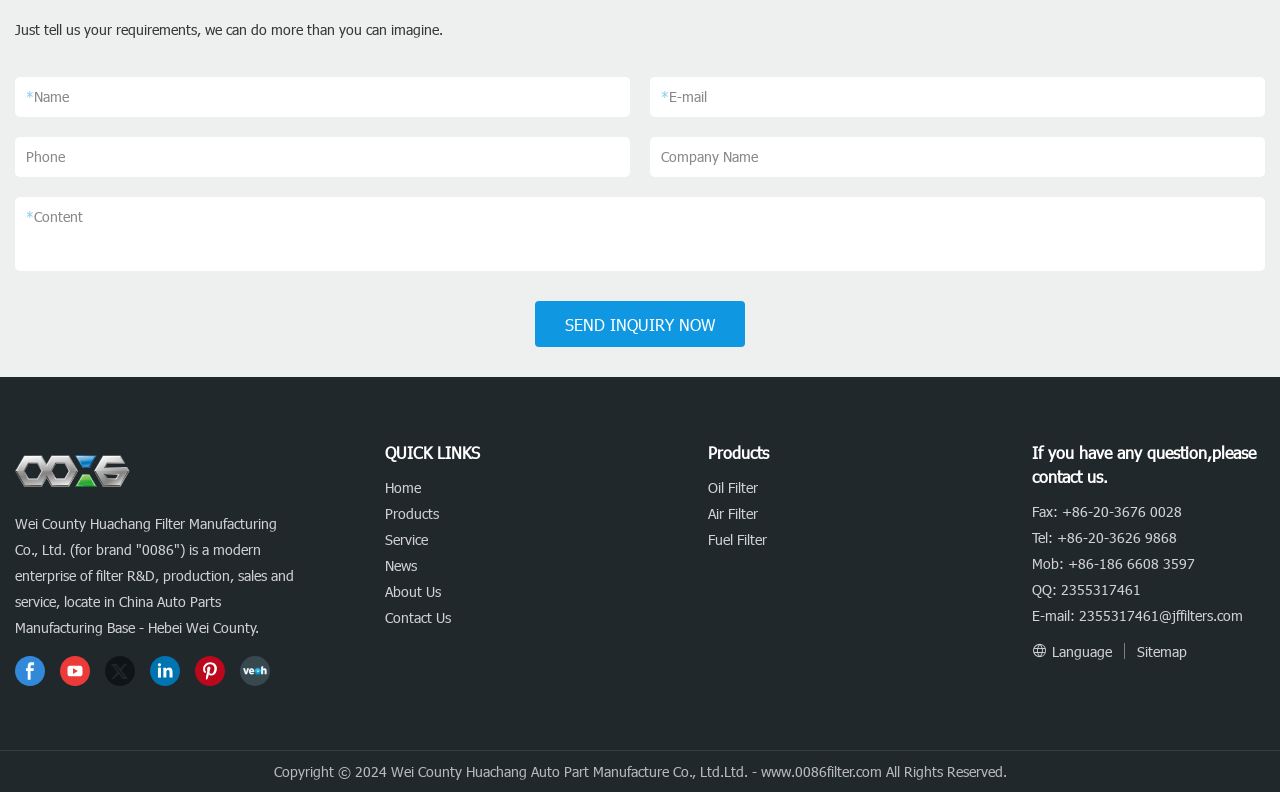Determine the bounding box coordinates of the clickable region to follow the instruction: "View products".

[0.553, 0.604, 0.592, 0.628]